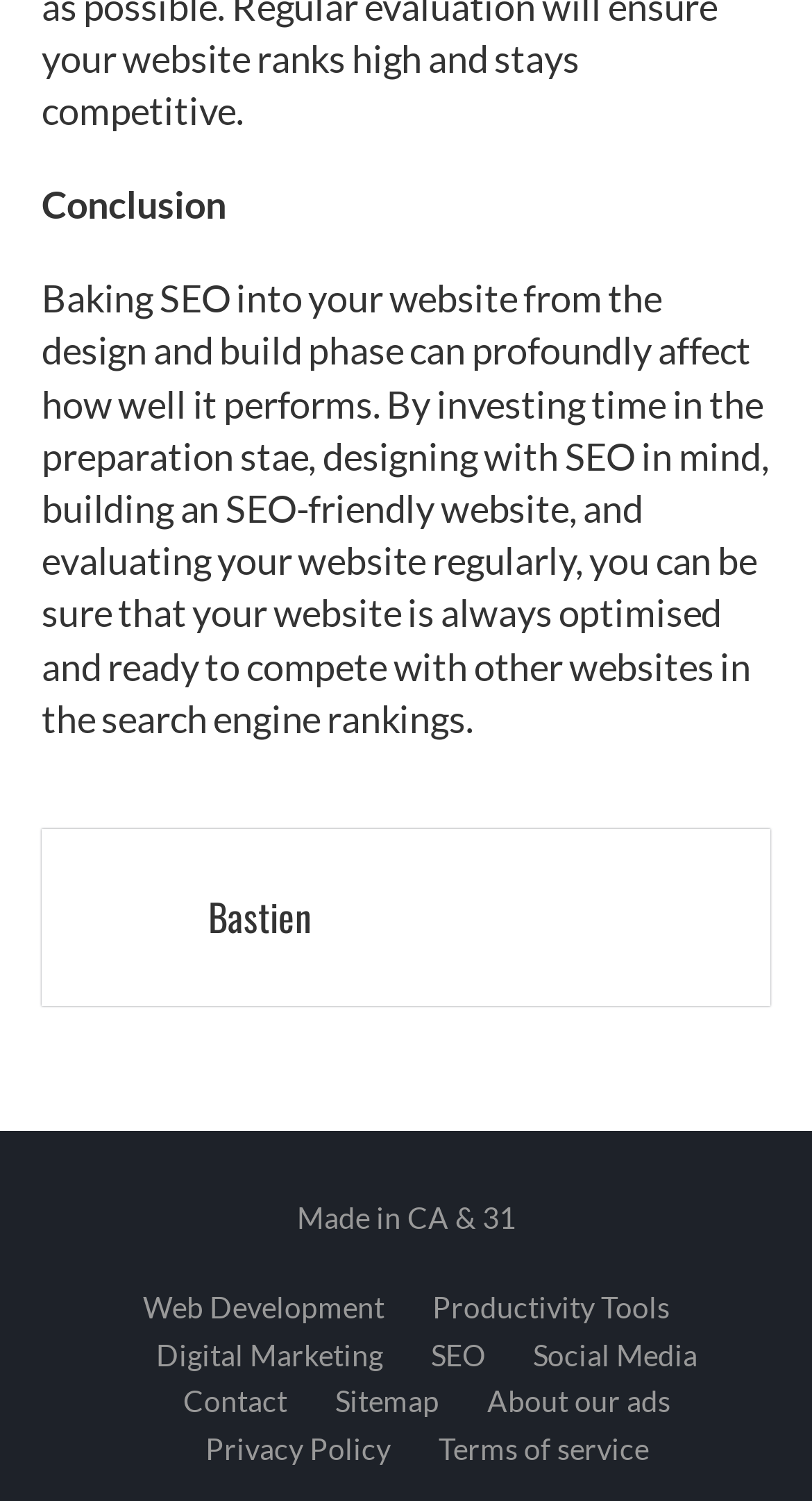Can you specify the bounding box coordinates of the area that needs to be clicked to fulfill the following instruction: "Click on Web Development"?

[0.176, 0.859, 0.473, 0.882]